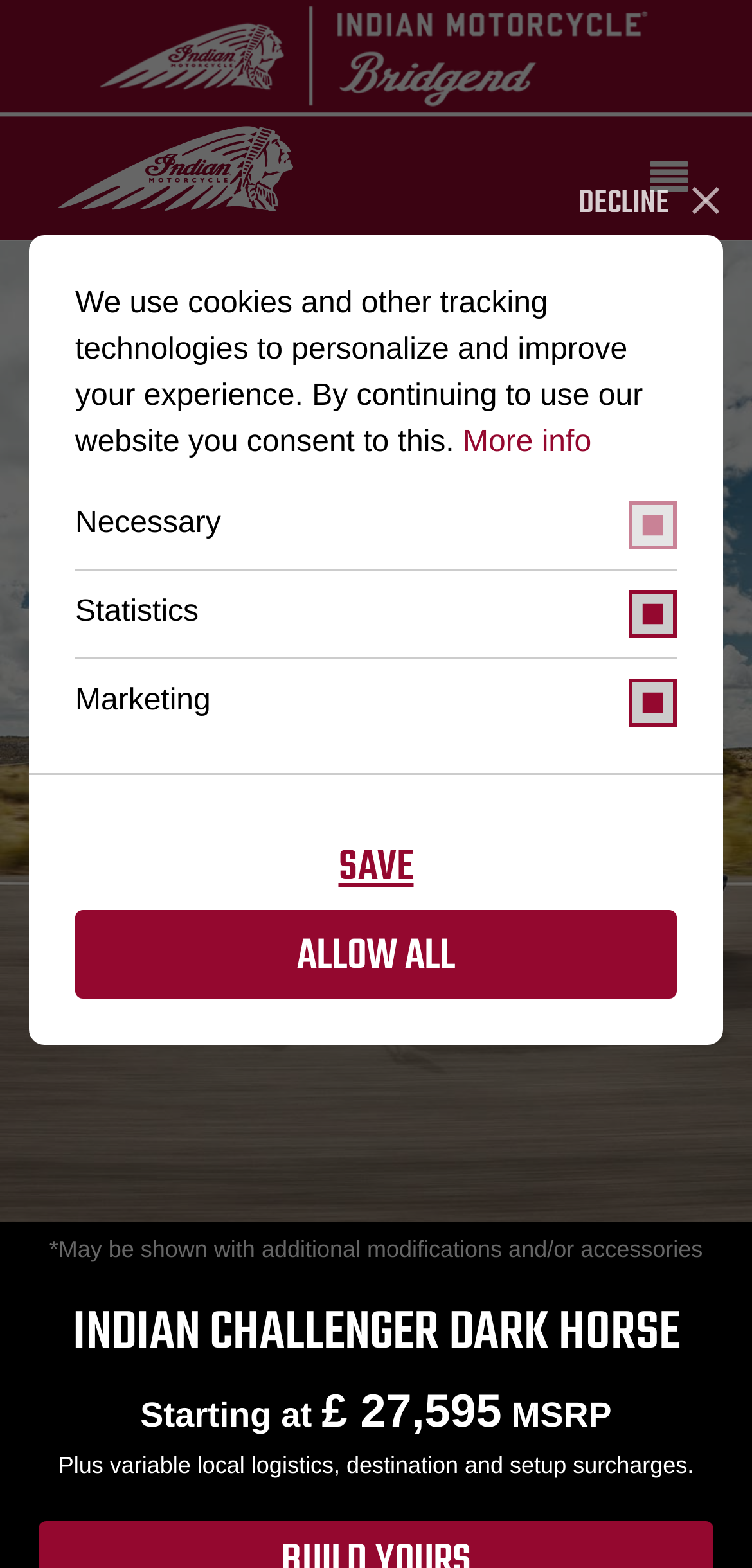What is the additional cost mentioned on the webpage?
Refer to the screenshot and answer in one word or phrase.

variable local logistics, destination and setup surcharges